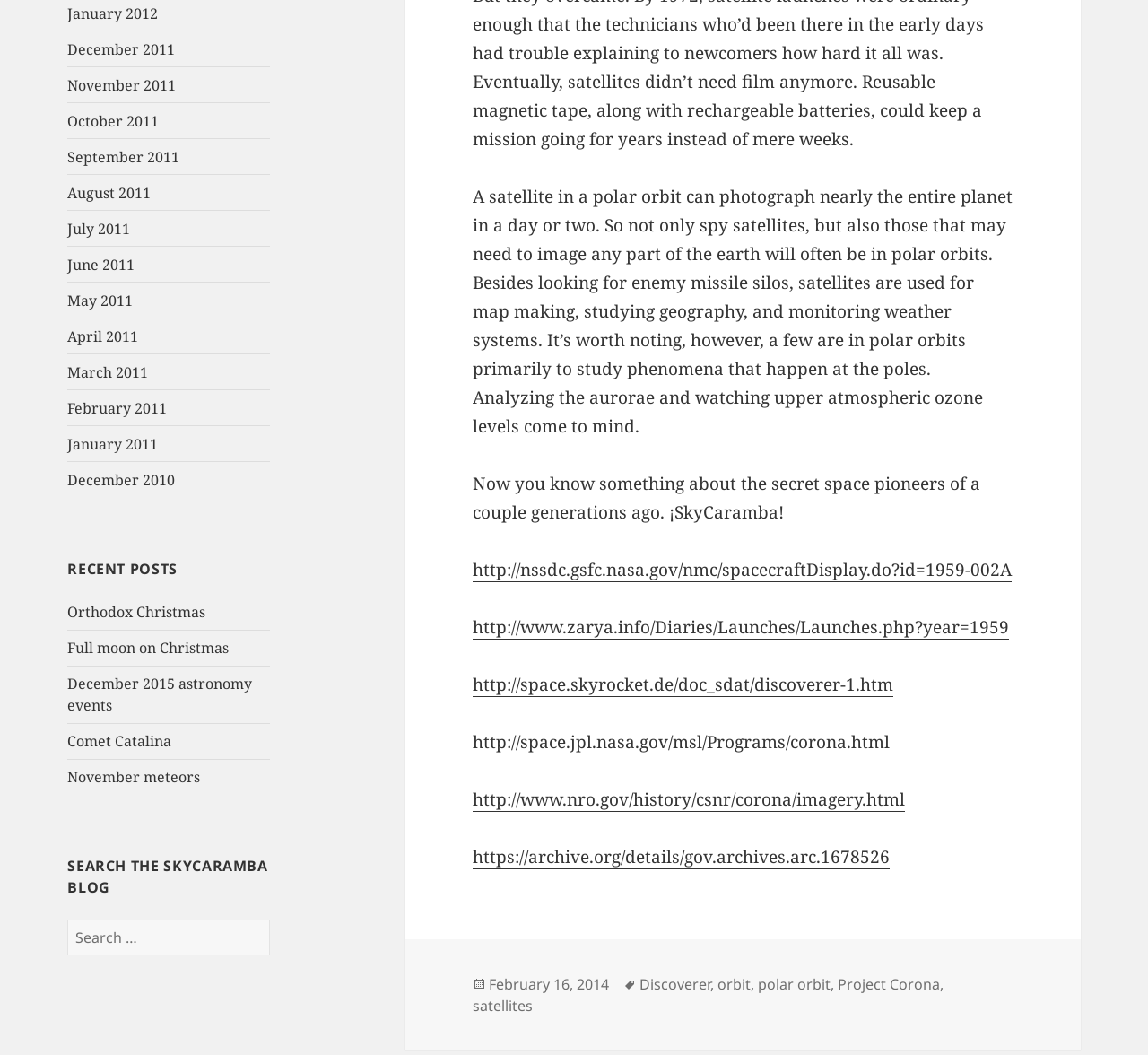What is the purpose of the search box?
Using the image, respond with a single word or phrase.

To search the blog